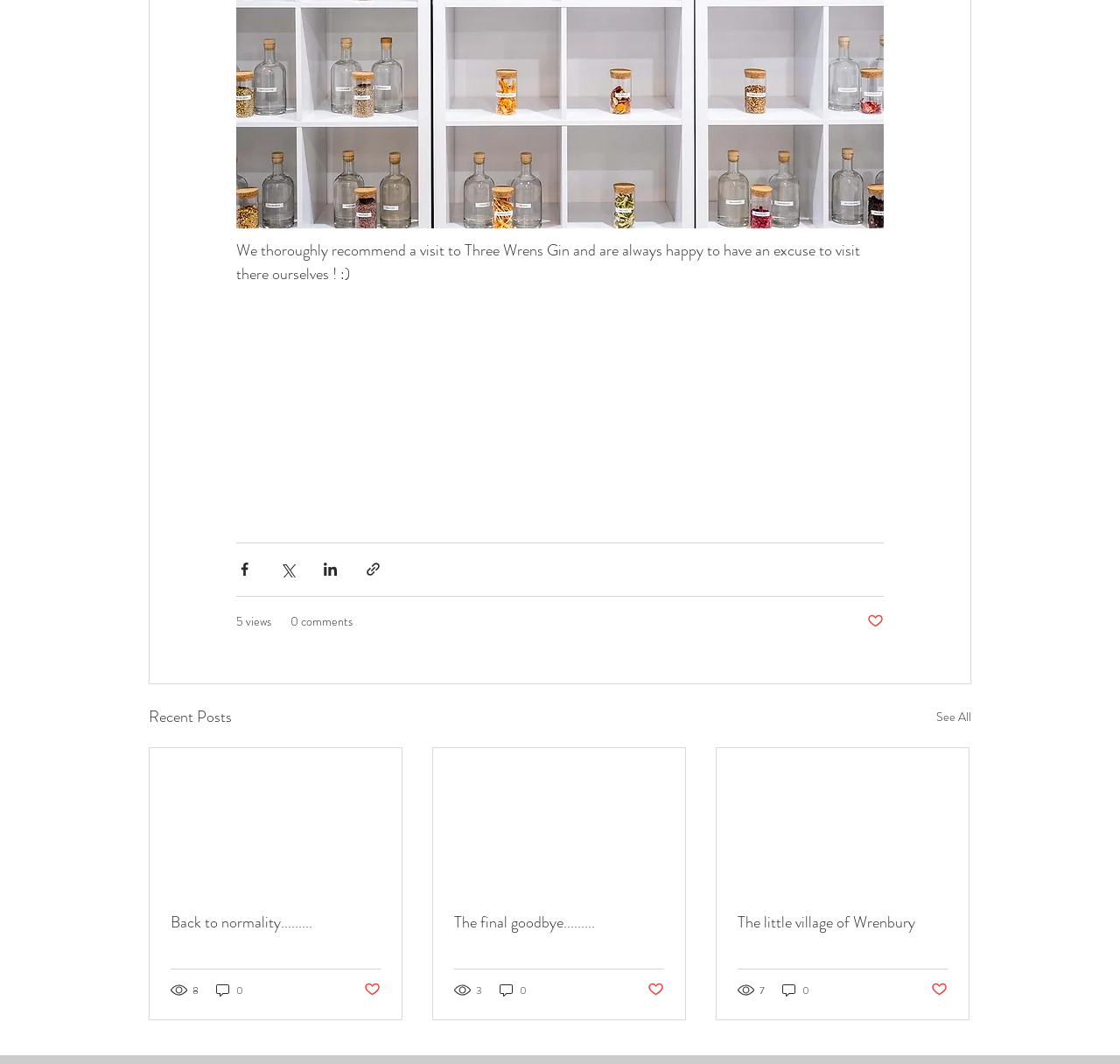How many comments does the second article have?
Answer the question using a single word or phrase, according to the image.

0 comments